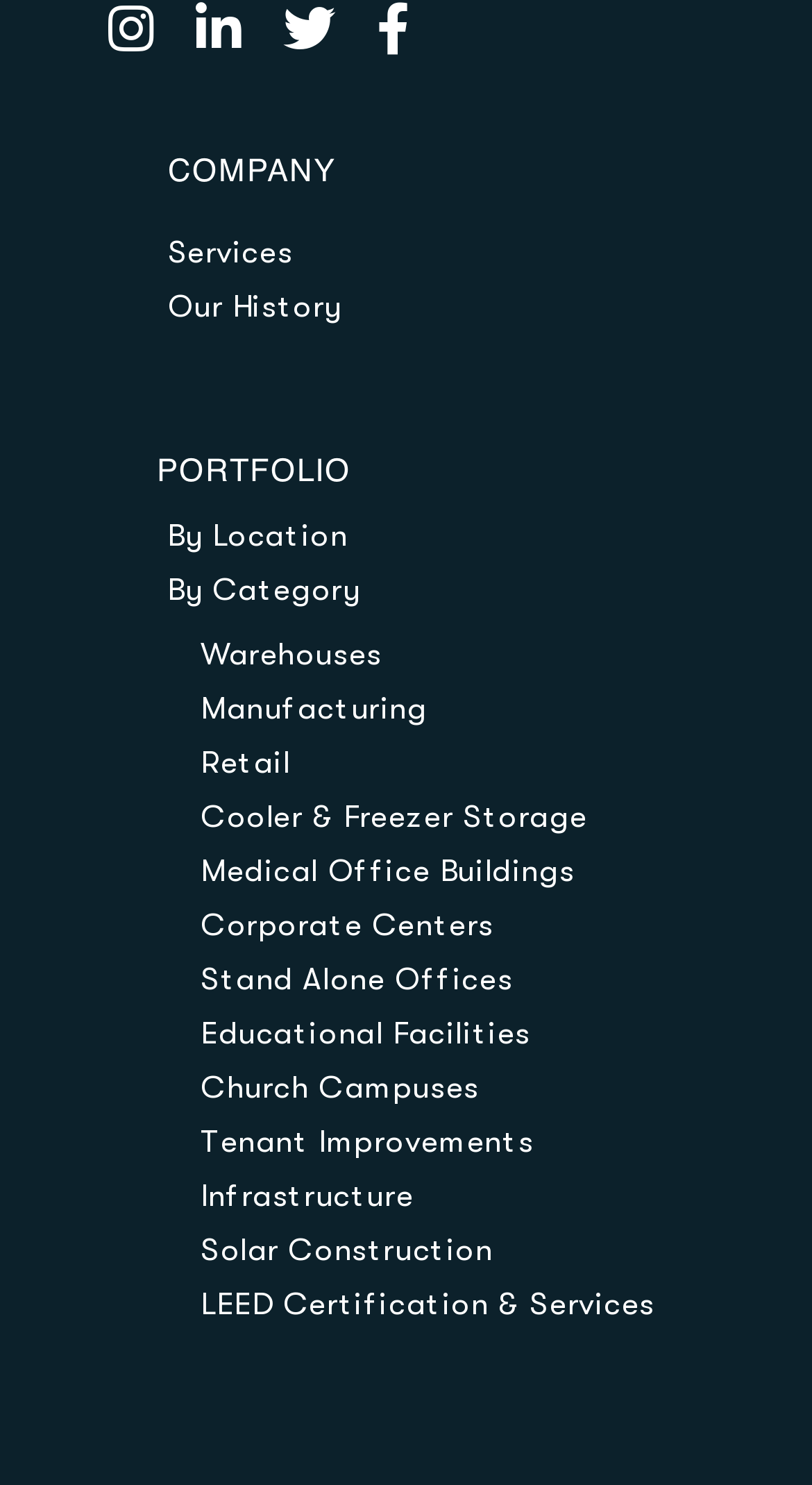What type of buildings does the company construct? Analyze the screenshot and reply with just one word or a short phrase.

Warehouses, Manufacturing, etc.